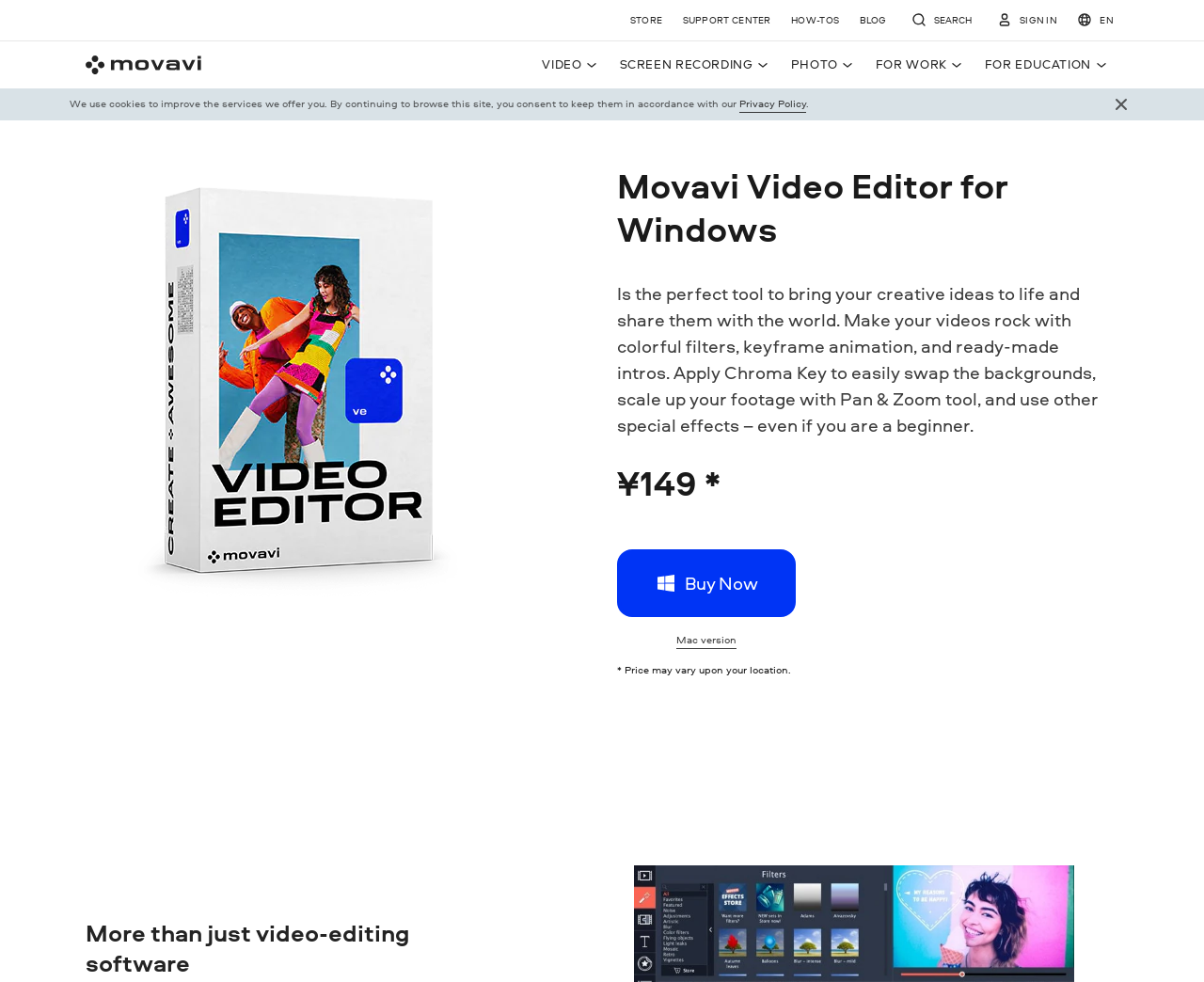Determine the bounding box coordinates of the target area to click to execute the following instruction: "Buy Movavi Video Editor now."

[0.512, 0.559, 0.661, 0.628]